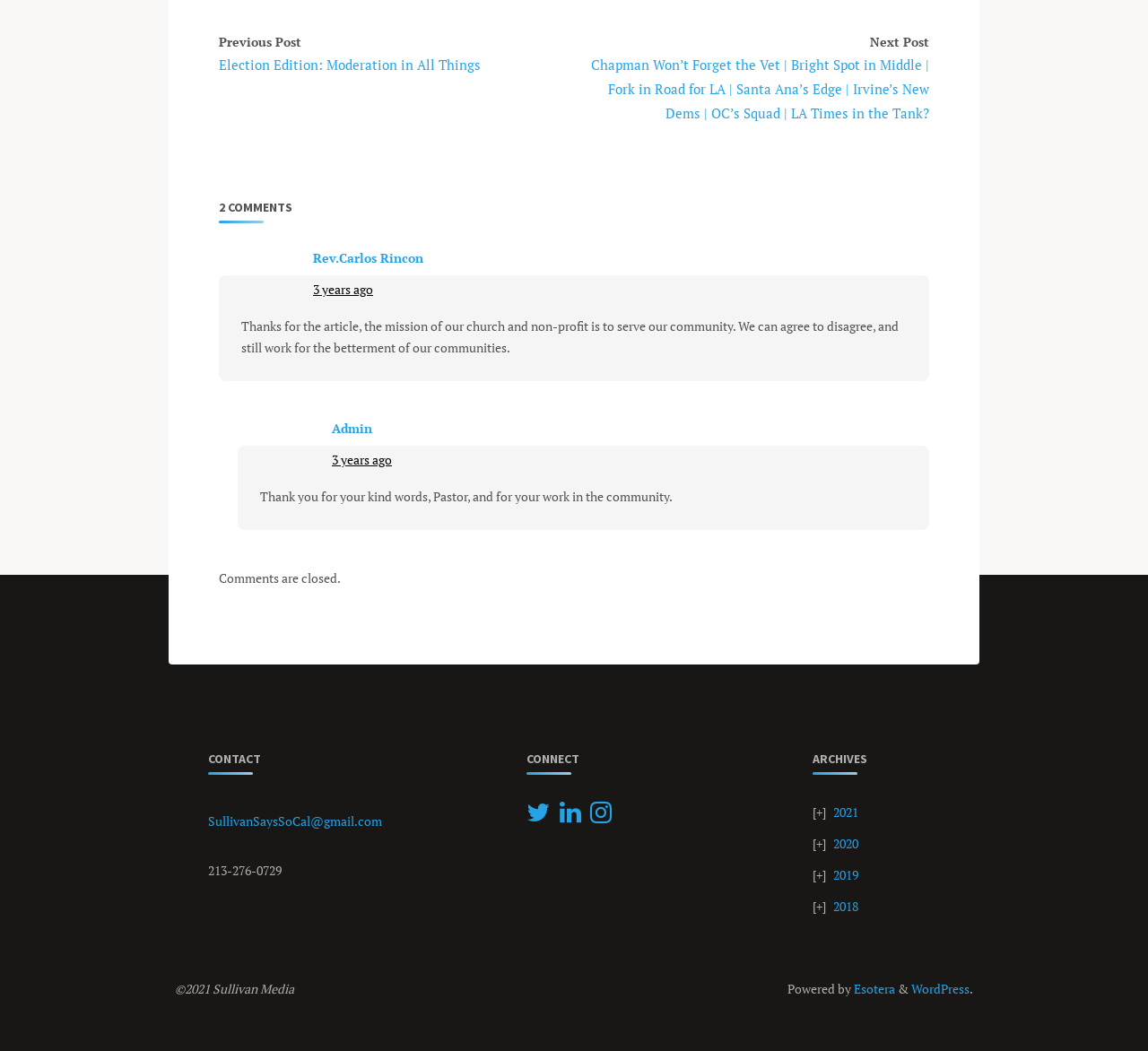Indicate the bounding box coordinates of the element that must be clicked to execute the instruction: "Click on the 'Previous Post' link". The coordinates should be given as four float numbers between 0 and 1, i.e., [left, top, right, bottom].

[0.191, 0.031, 0.262, 0.047]